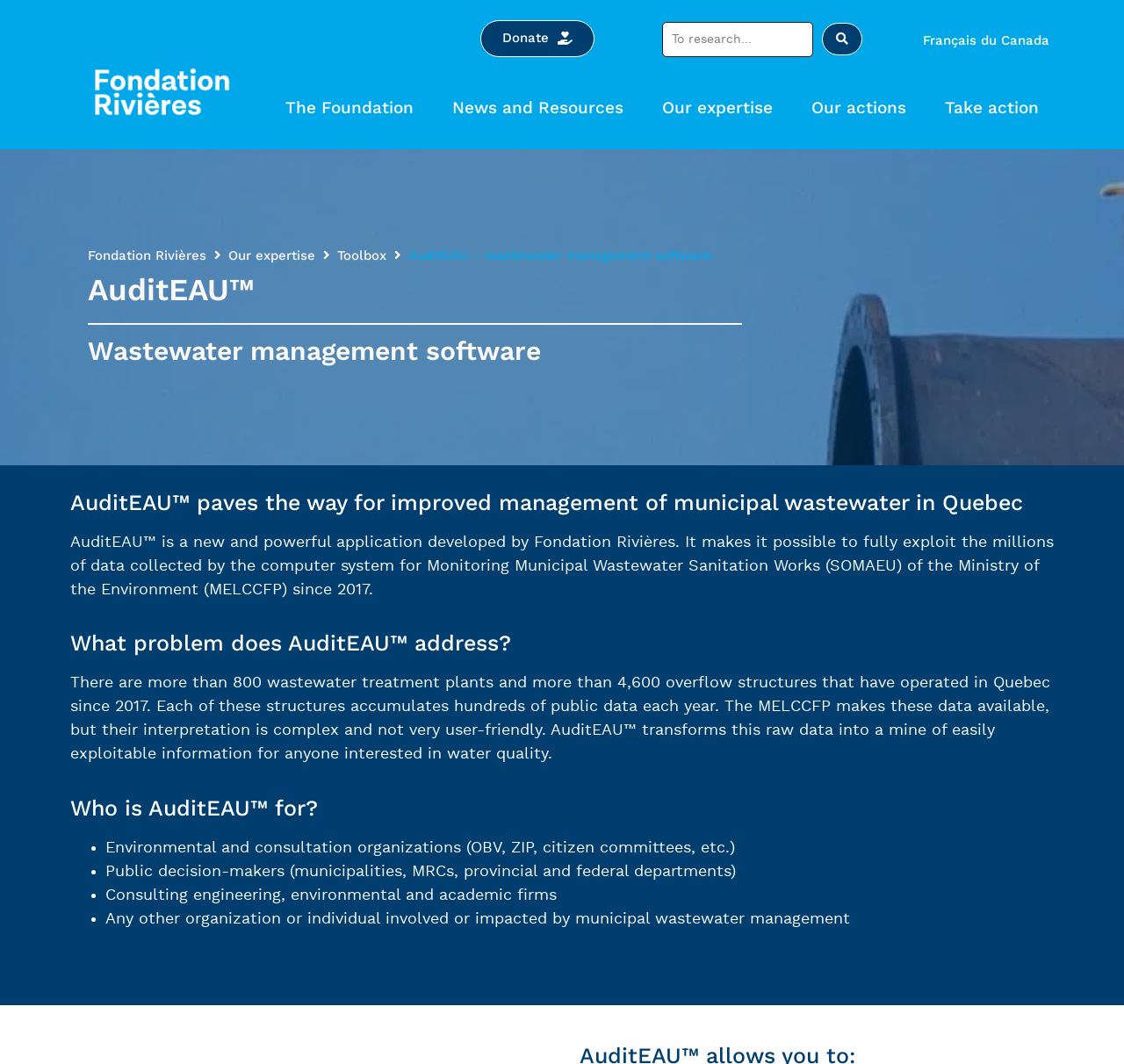Please respond to the question using a single word or phrase:
What is the name of the ministry mentioned on the webpage?

MELCCFP